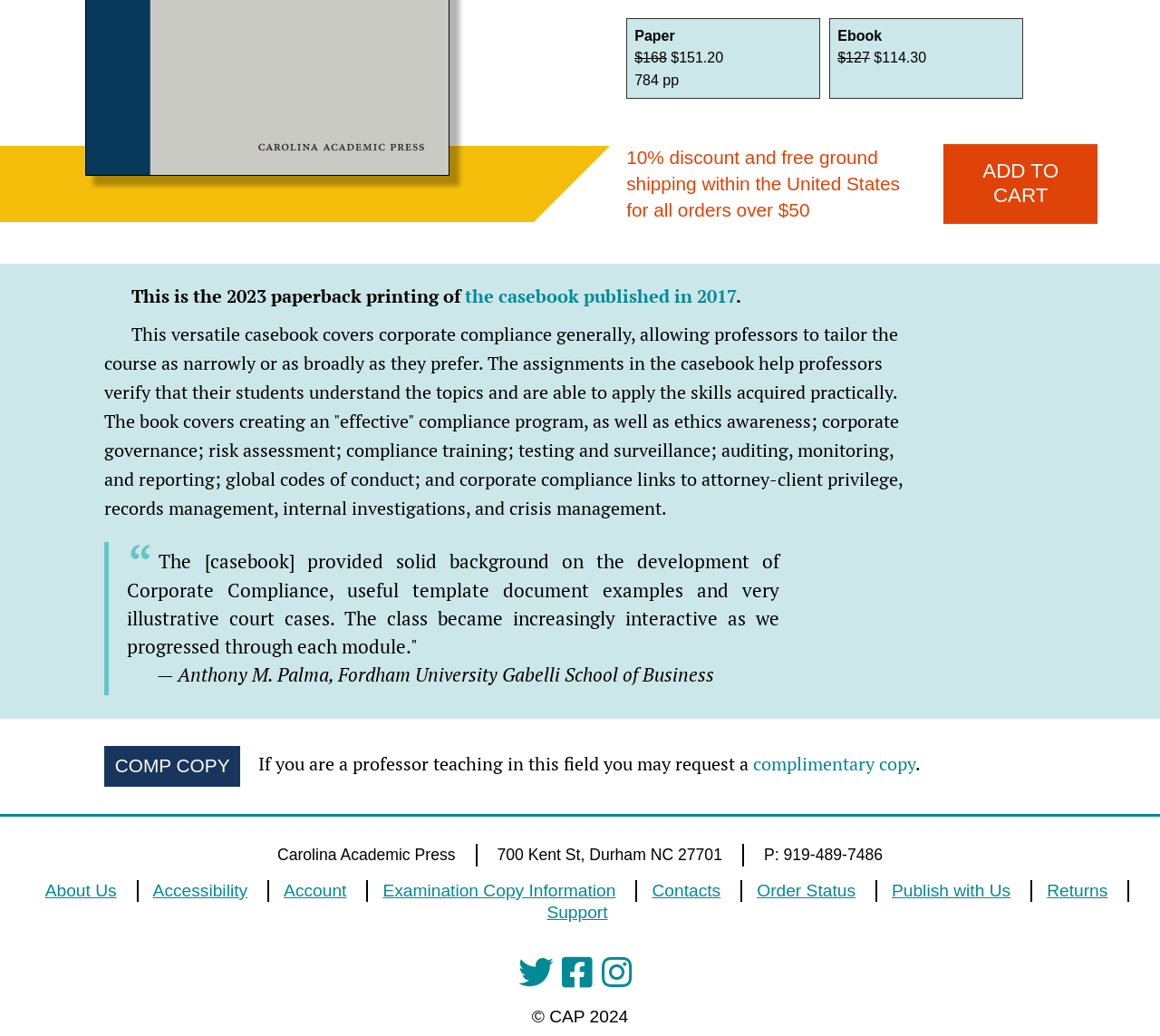Bounding box coordinates are specified in the format (top-left x, top-left y, bottom-right x, bottom-right y). All values are floating point numbers bounded between 0 and 1. Please provide the bounding box coordinate of the region this sentence describes: About Us

[0.026, 0.849, 0.118, 0.869]